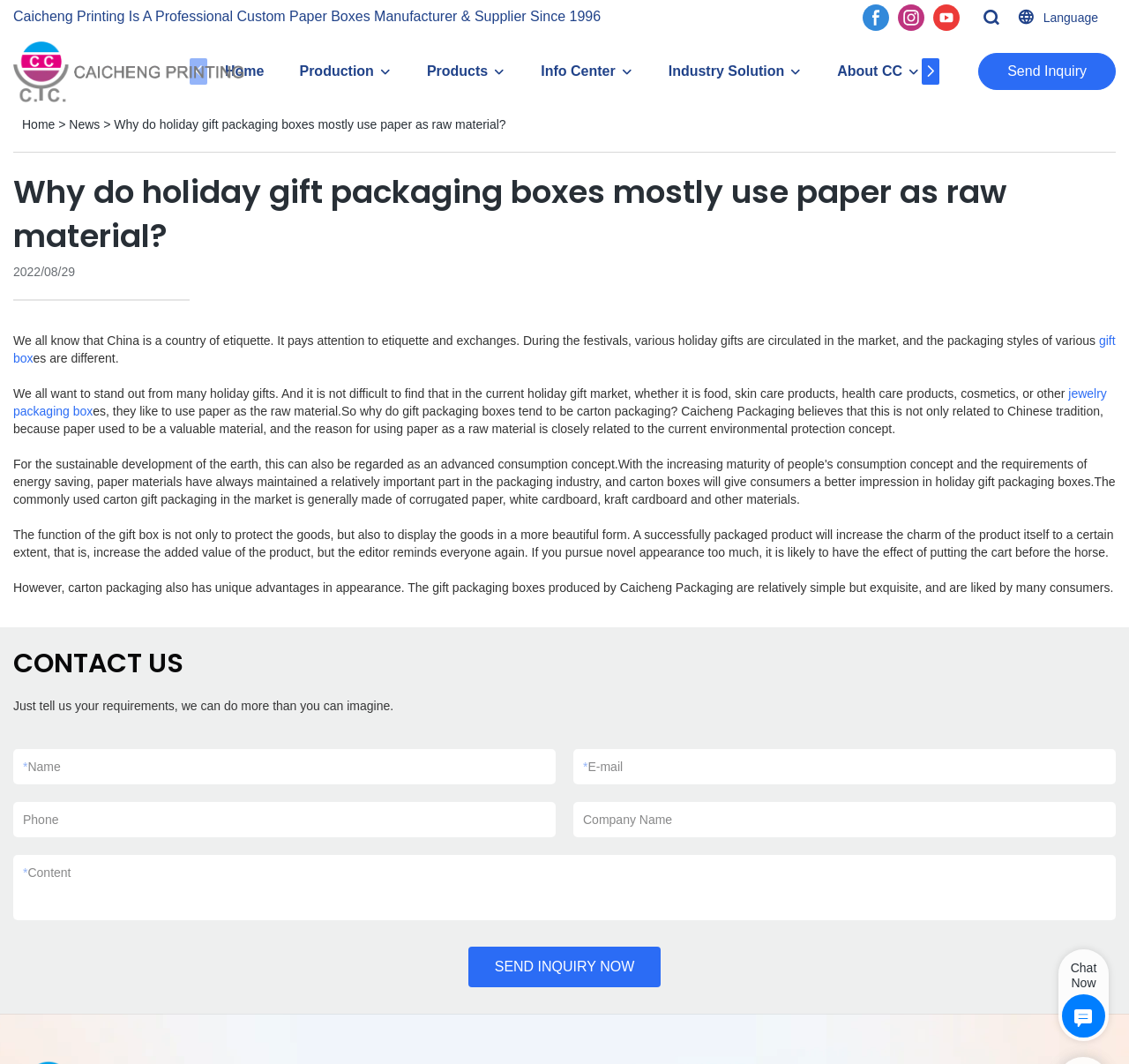Answer the question below using just one word or a short phrase: 
What is the topic of the article on the webpage?

Holiday gift packaging boxes